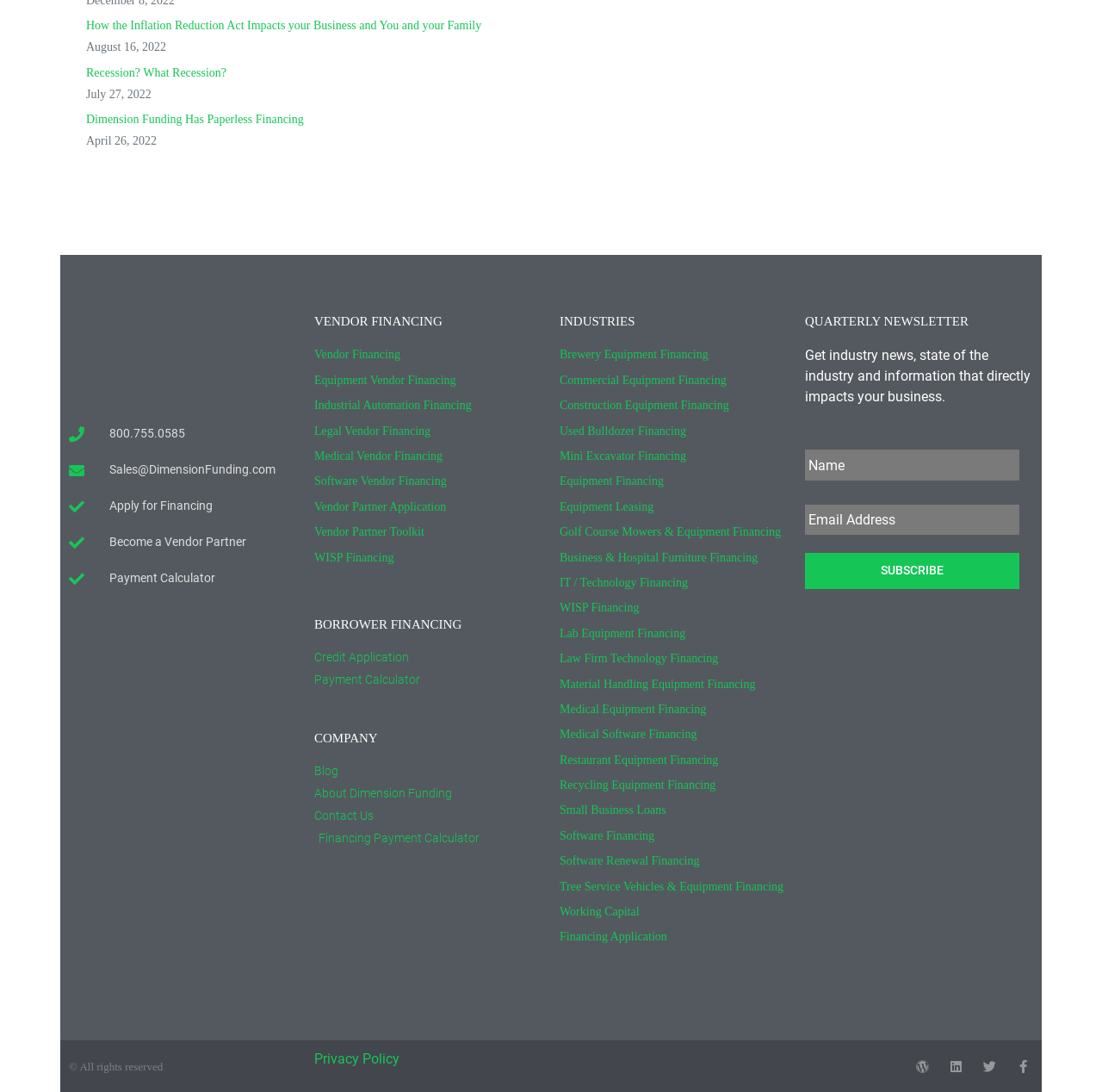What is the purpose of the 'Vendor Financing' section?
Answer the question with a single word or phrase by looking at the picture.

To provide financing options for vendors